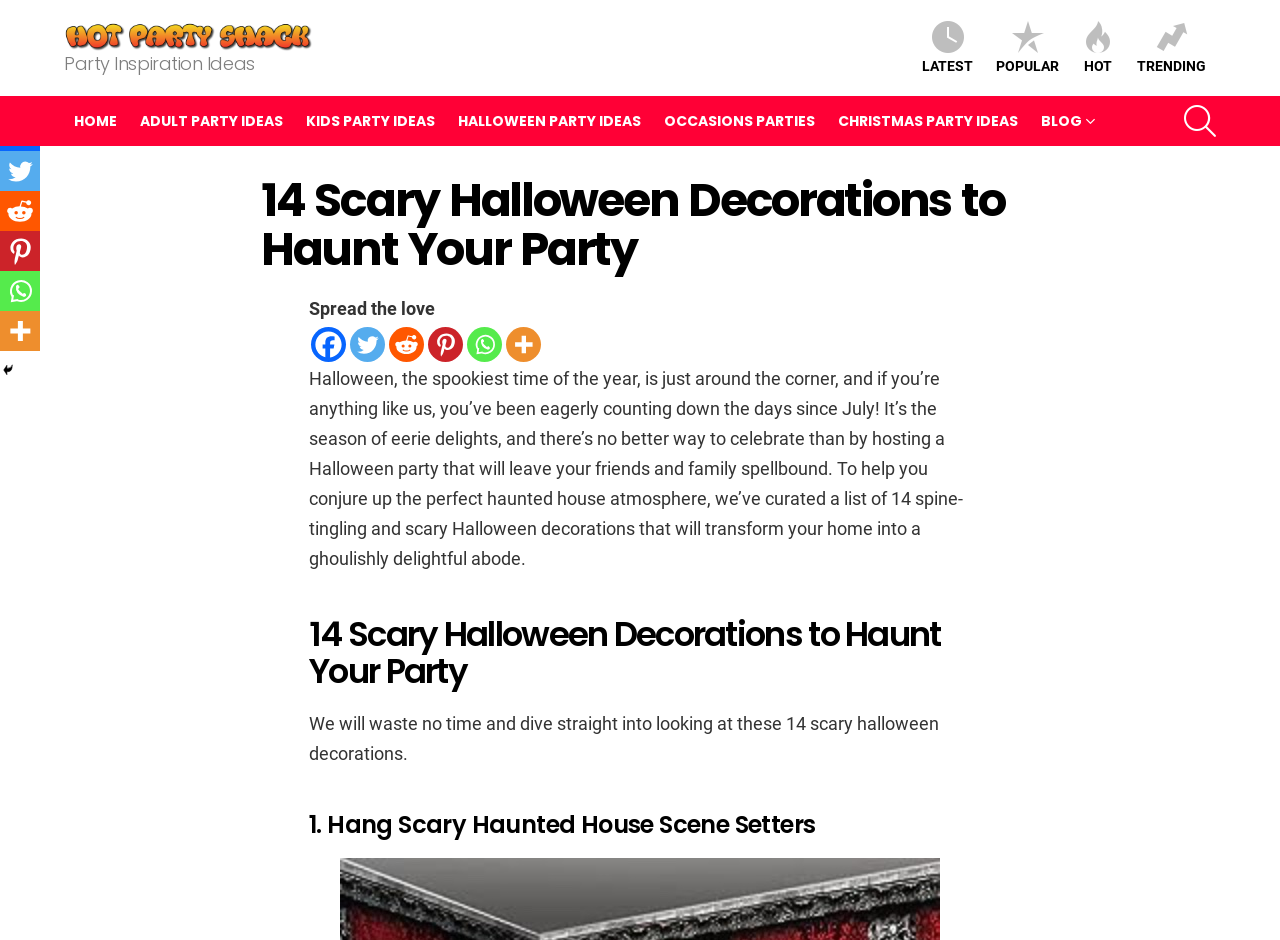Please locate the bounding box coordinates of the element that should be clicked to complete the given instruction: "Search for something".

[0.925, 0.102, 0.95, 0.155]